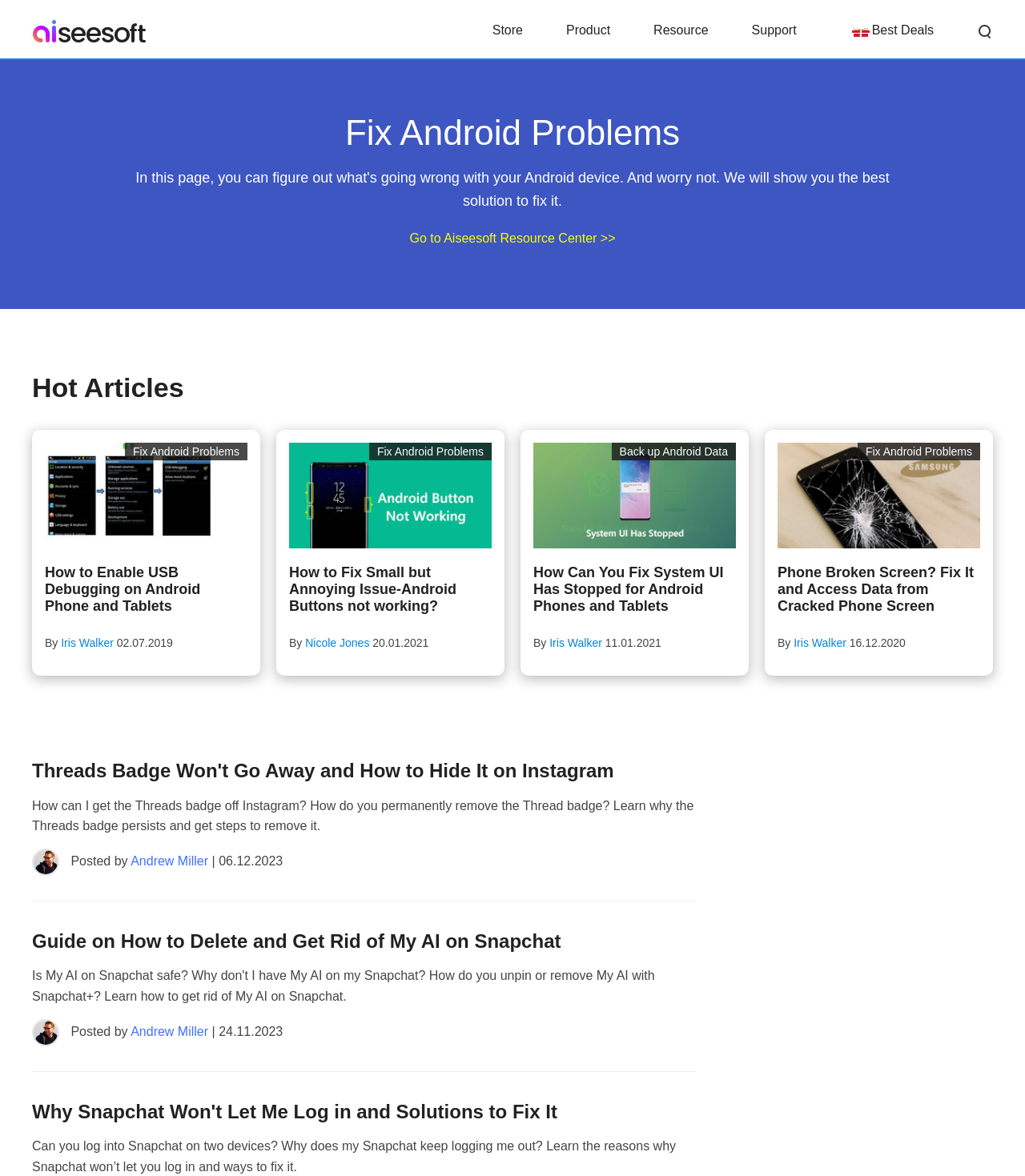What is the date of the article 'Threads Badge Won't Go Away and How to Hide It on Instagram'? Analyze the screenshot and reply with just one word or a short phrase.

06.12.2023